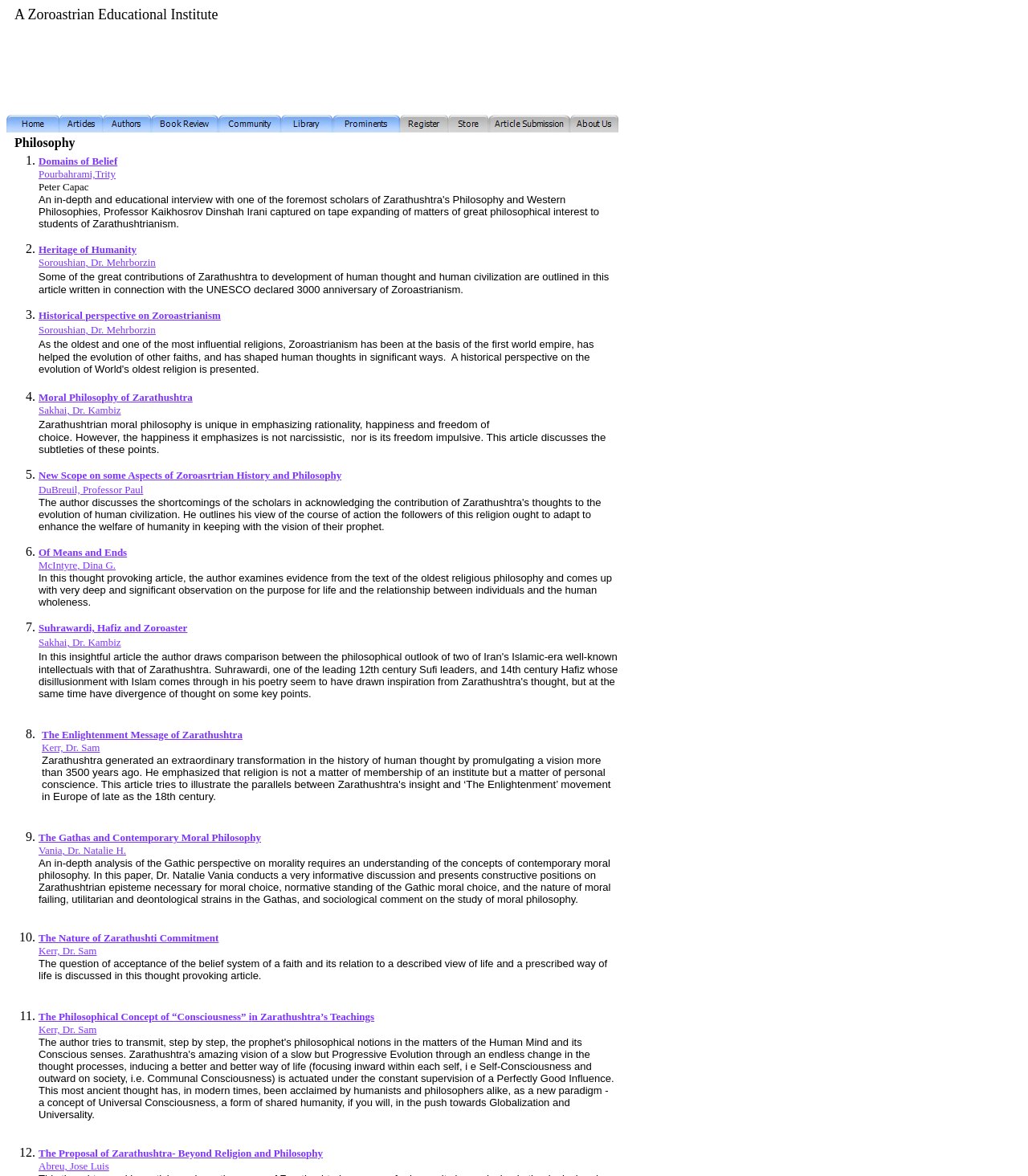Offer a thorough description of the webpage.

This webpage is about Philosophy, specifically focused on Zoroastrianism. At the top, there is a header section with a title "A Zoroastrian Educational Institute" and a navigation menu with links to various sections such as Home, Articles, Authors, Book Review, Community, Library, Prominents, Register, Store, Article Submission, and About Us. Each link has an accompanying image.

Below the header section, there is a main content area with a list of 10 articles or entries, each with a number marker (1 to 10) and a brief description. The articles are related to Zoroastrianism and philosophy, with topics such as "Domains of Belief", "Heritage of Humanity", "Moral Philosophy of Zarathushtra", and "The Enlightenment Message of Zarathushtra". Each article has a link to read more, and some have author names associated with them.

The articles are arranged in a vertical list, with each entry taking up a significant amount of space on the page. The text is organized in a clear and readable format, with headings, paragraphs, and links to additional resources. Overall, the webpage appears to be a resource for learning about Zoroastrianism and its philosophical aspects.